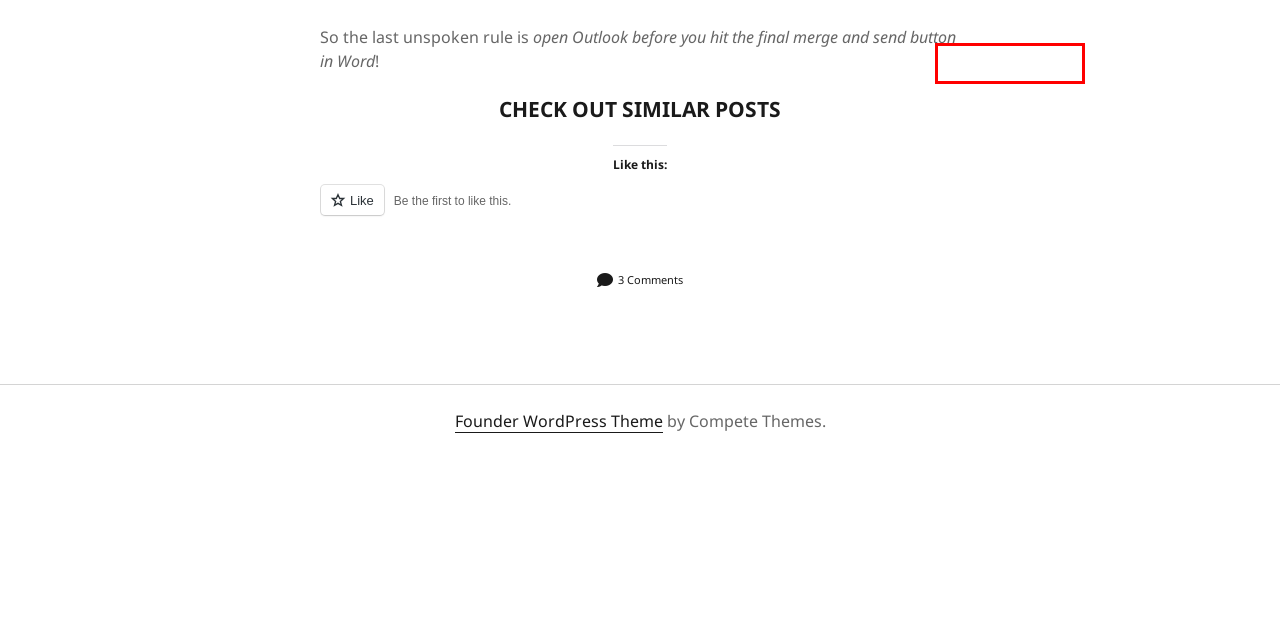Given a webpage screenshot with a UI element marked by a red bounding box, choose the description that best corresponds to the new webpage that will appear after clicking the element. The candidates are:
A. October 2021 – flowingmotion
B. social media – flowingmotion
C. tough working conditions – flowingmotion
D. Wordpress – flowingmotion
E. Founder WordPress Theme by Compete Themes
F. Drupal – flowingmotion
G. 12 steps to running gradient descent in Octave – flowingmotion
H. UK – flowingmotion

B